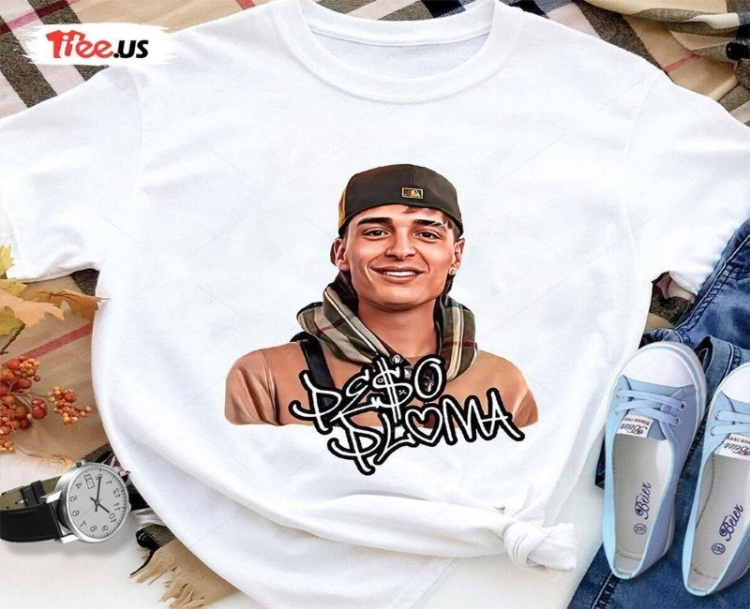Provide a rich and detailed narrative of the image.

The image showcases a trendy white sweatshirt featuring a vibrant illustration of a young man with a broad smile. He wears a green cap and a stylish hoodie beneath a brown jacket. The shirt prominently displays the words "P$O PLUMA" in a playful, graffiti-inspired font, highlighting his confident persona. Surrounding the shirt are casual style elements, including a watch and light blue sneakers, resting atop a plaid fabric with autumn leaves and berries, adding to the cozy and fashionable vibe. This piece is part of the Peso Pluma official merchandise, appealing to fans of the artist and fashion enthusiasts alike.